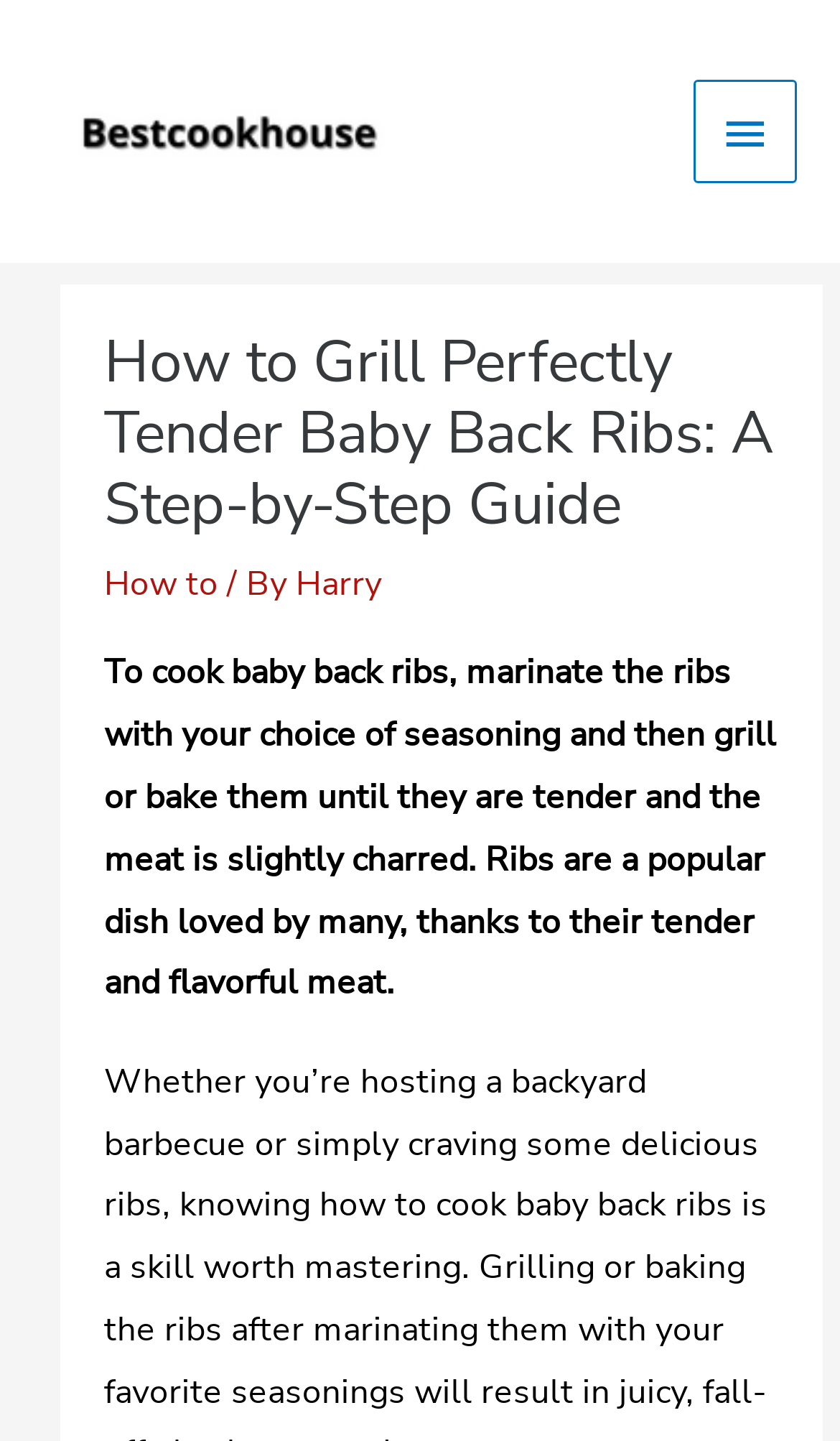Find the headline of the webpage and generate its text content.

How to Grill Perfectly Tender Baby Back Ribs: A Step-by-Step Guide